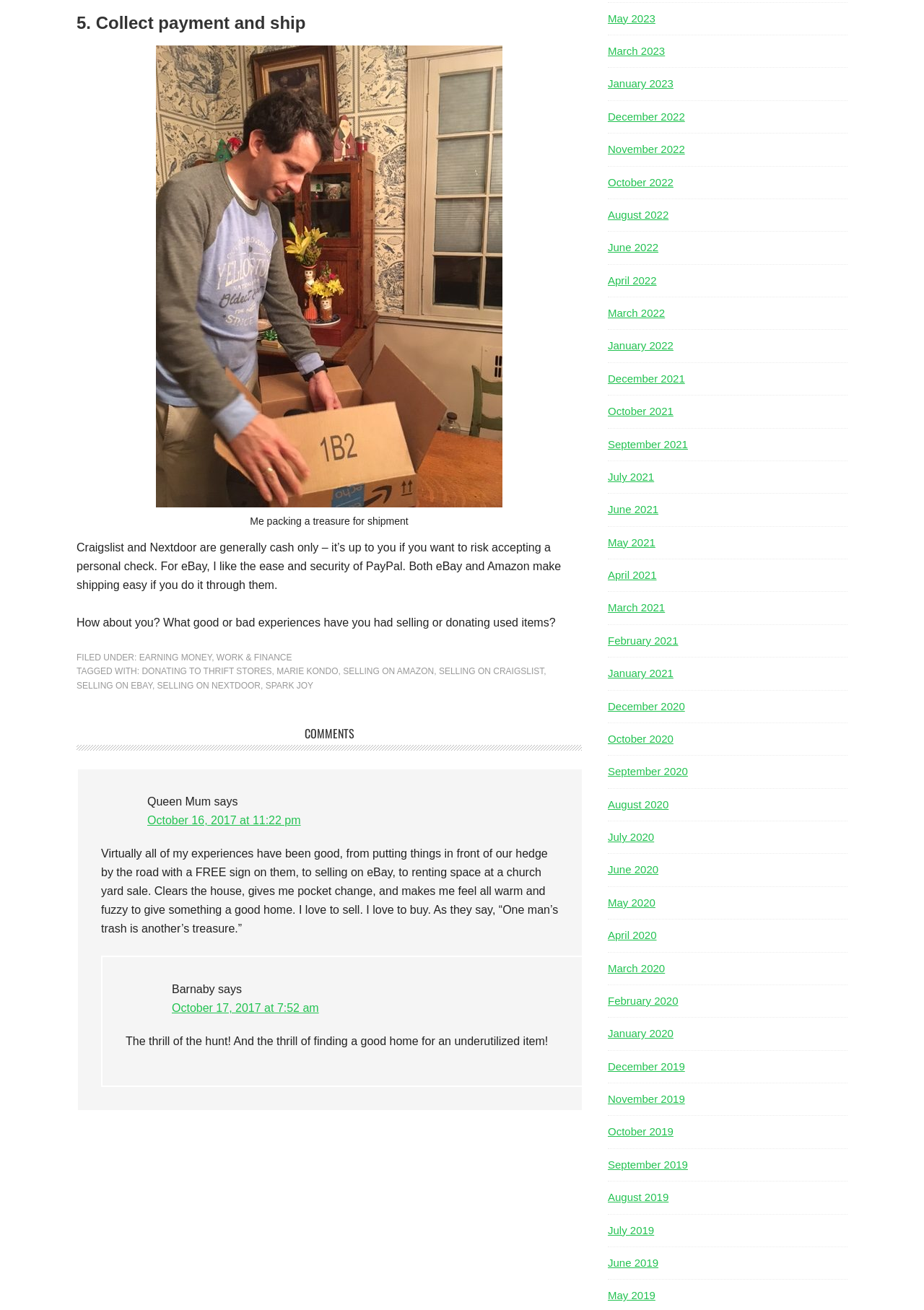Provide the bounding box coordinates, formatted as (top-left x, top-left y, bottom-right x, bottom-right y), with all values being floating point numbers between 0 and 1. Identify the bounding box of the UI element that matches the description: Previous Project

None